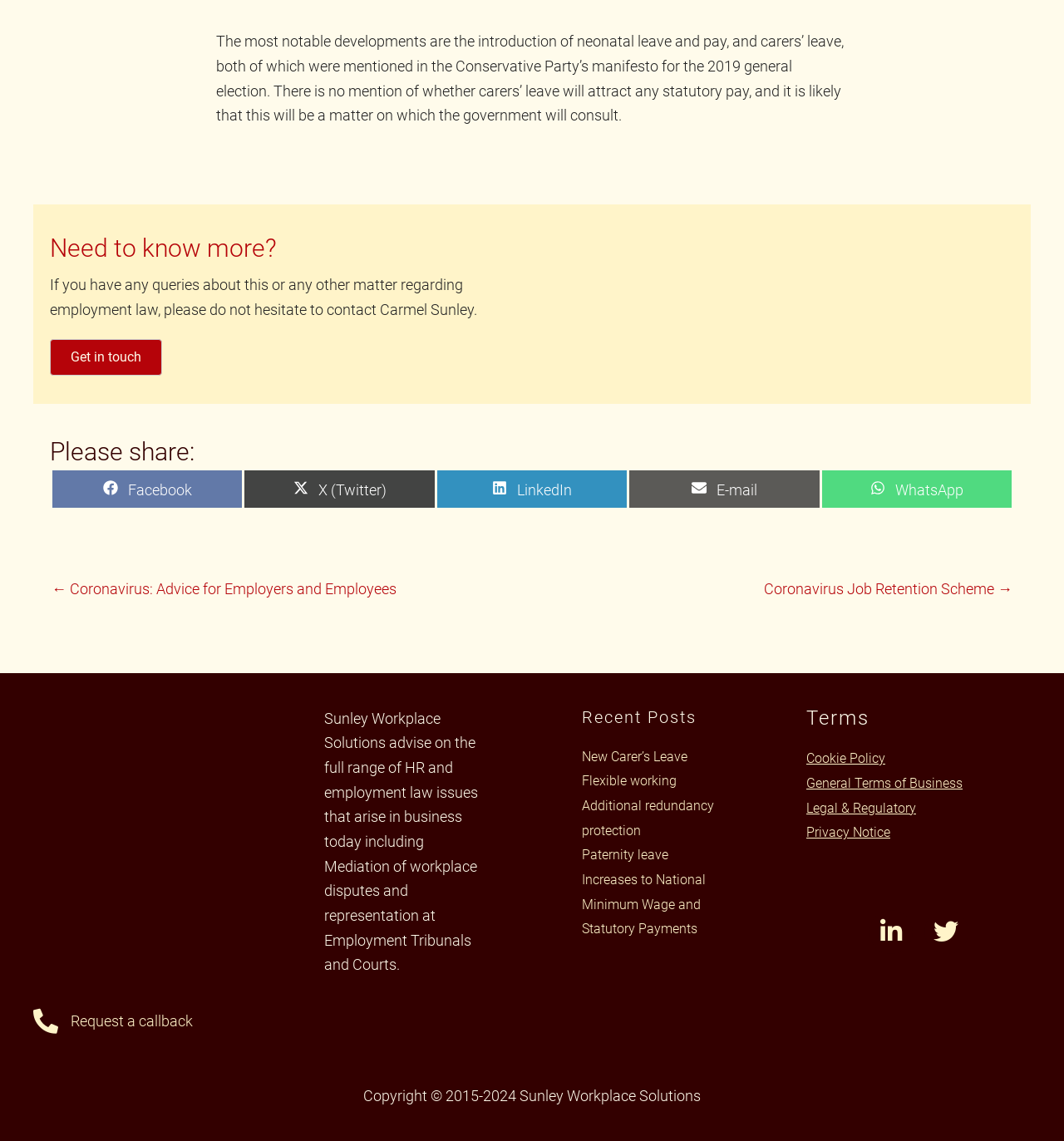What is the purpose of the 'Need to know more?' section?
Using the visual information, answer the question in a single word or phrase.

To provide contact information